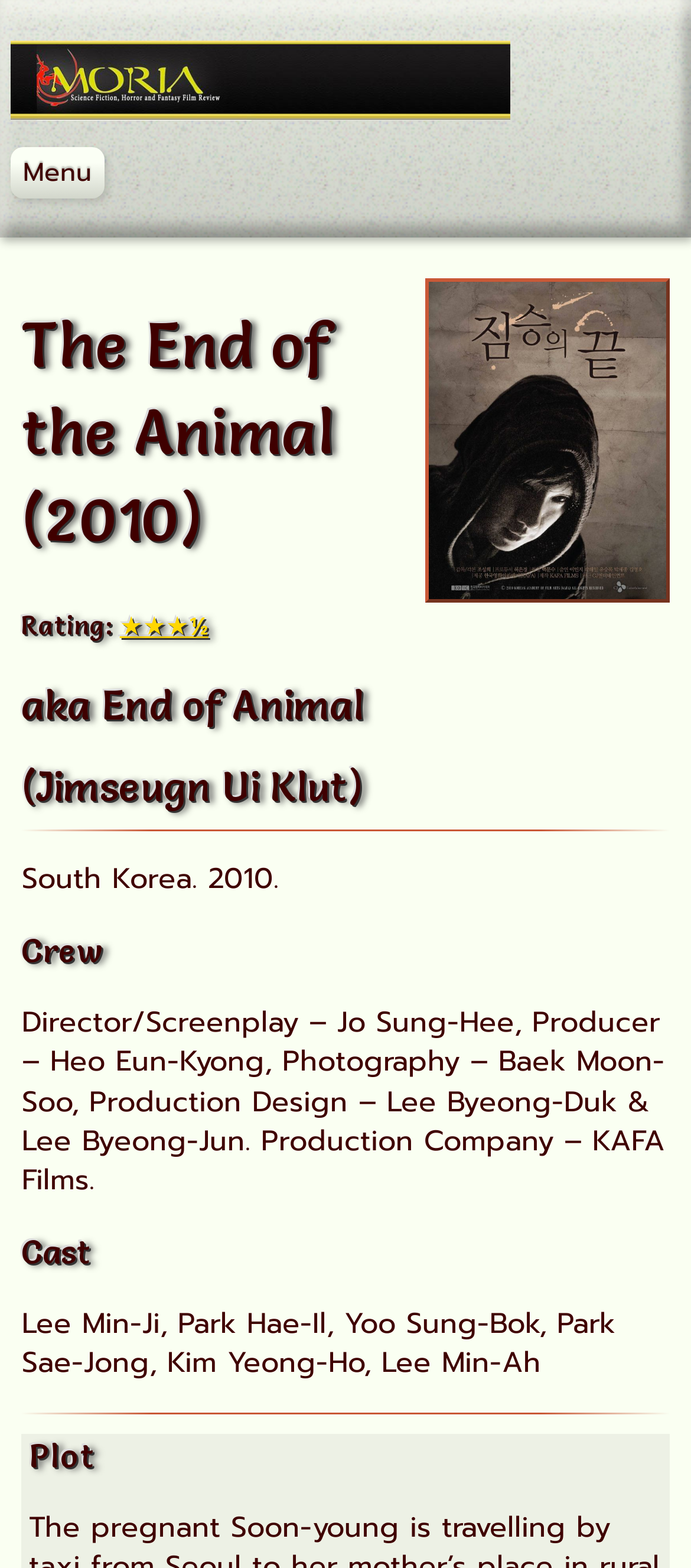Determine the bounding box coordinates of the UI element described by: "All Titles – A".

[0.015, 0.156, 0.557, 0.185]